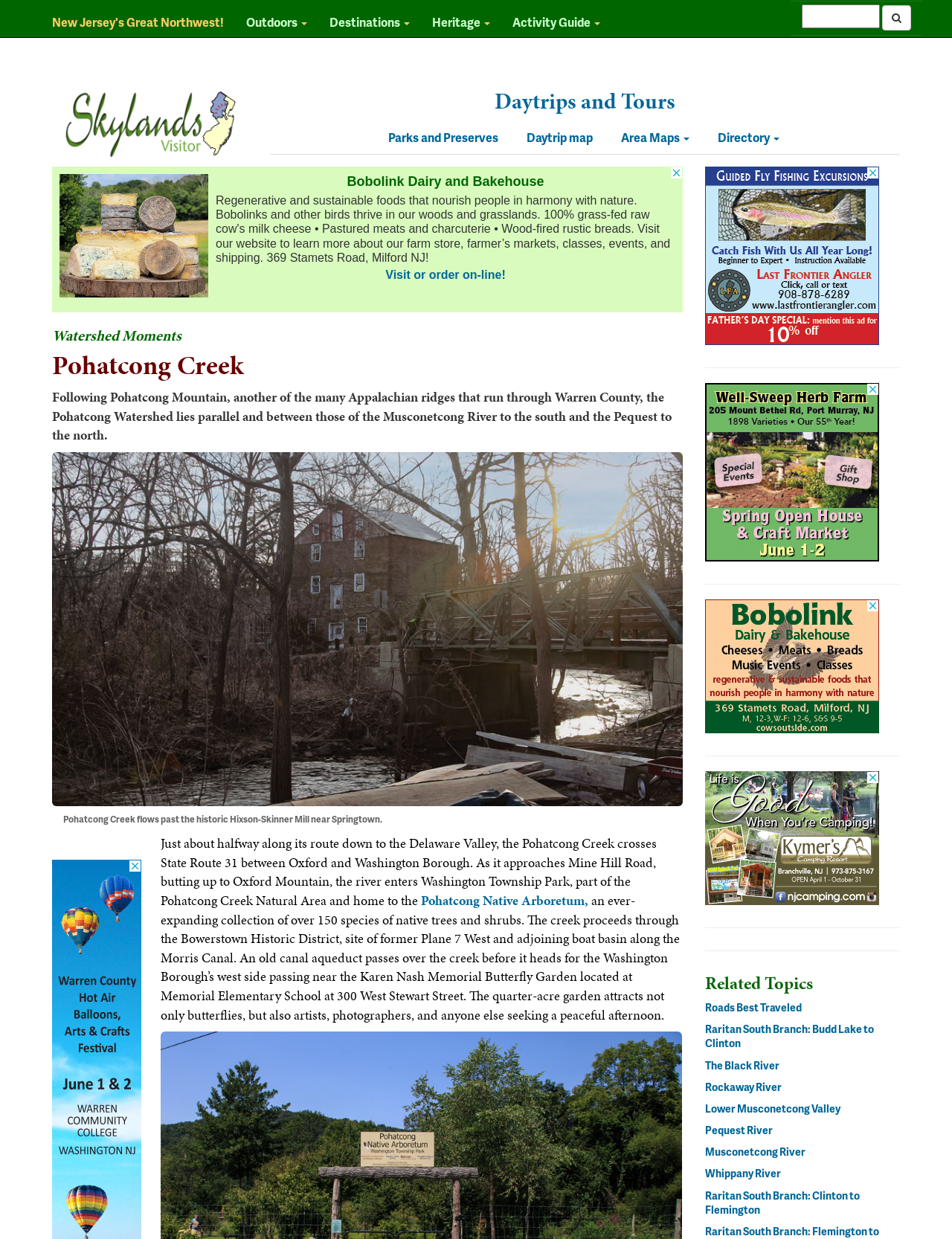Provide the bounding box coordinates of the section that needs to be clicked to accomplish the following instruction: "Search for something."

[0.83, 0.0, 0.969, 0.028]